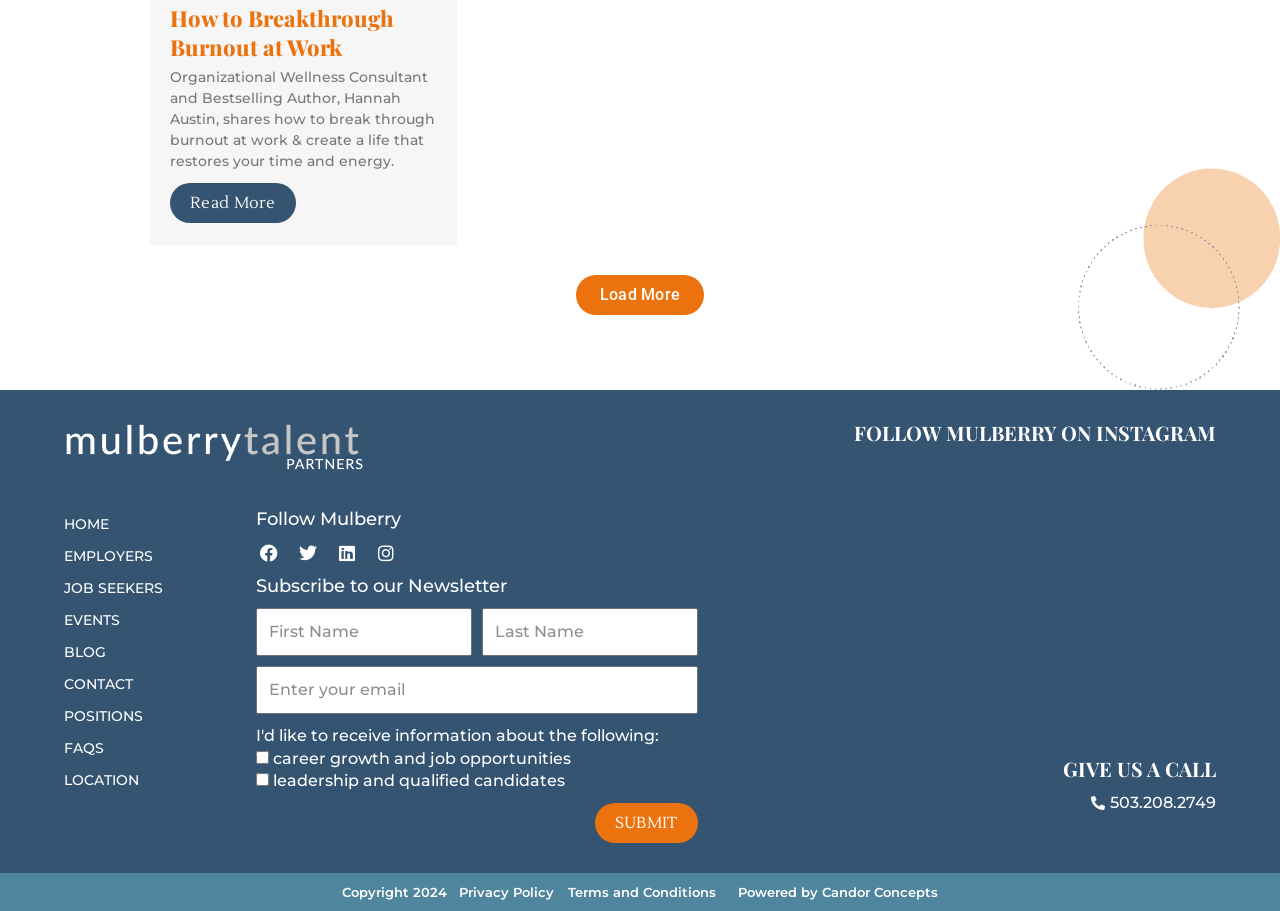What is the purpose of the textbox fields?
Please answer the question with as much detail as possible using the screenshot.

The purpose of the textbox fields can be determined by looking at the static text 'Subscribe to our Newsletter' above the fields, which indicates that the fields are for subscribing to a newsletter.